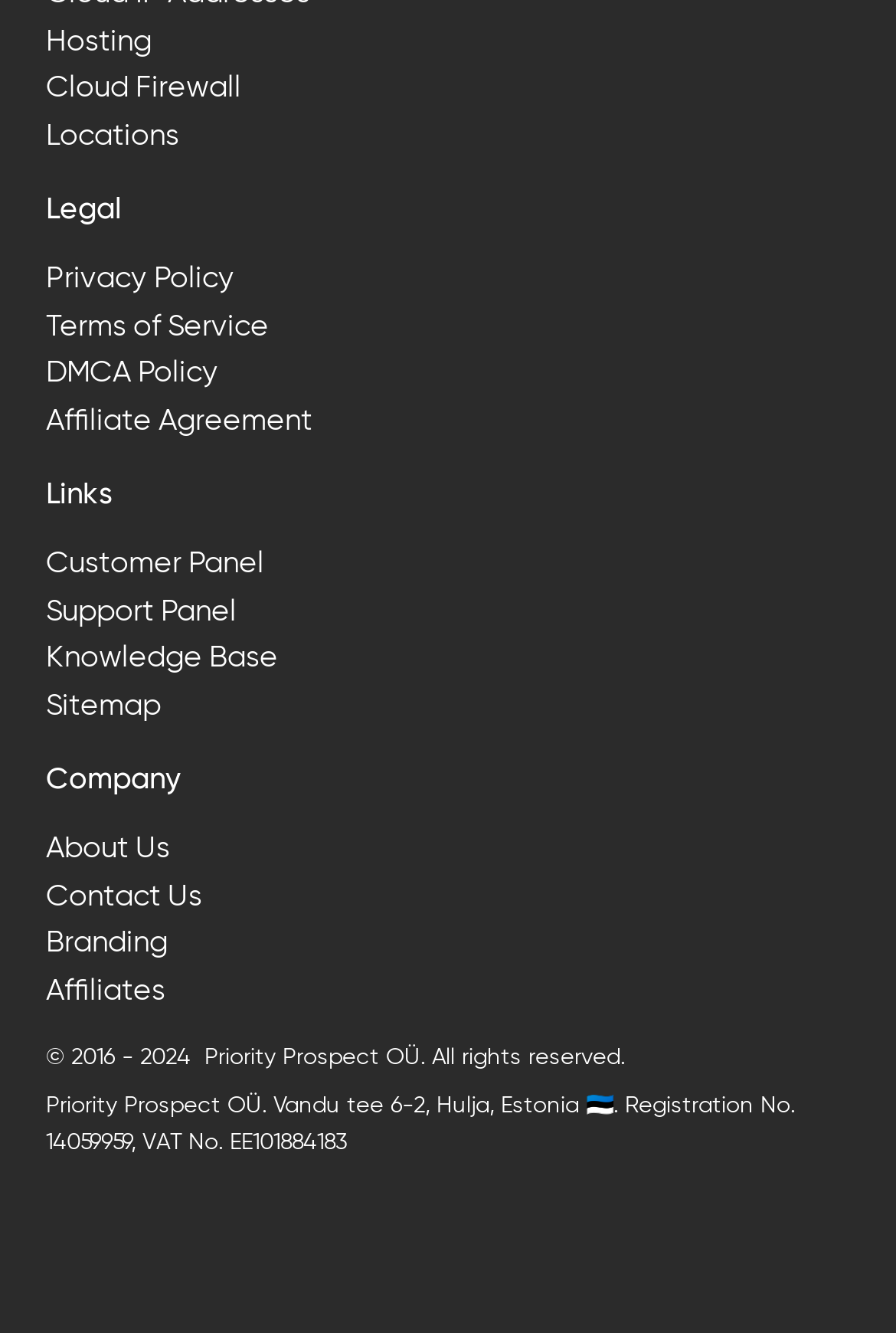Use a single word or phrase to answer the question:
What is the text below the 'Links' label?

Customer Panel